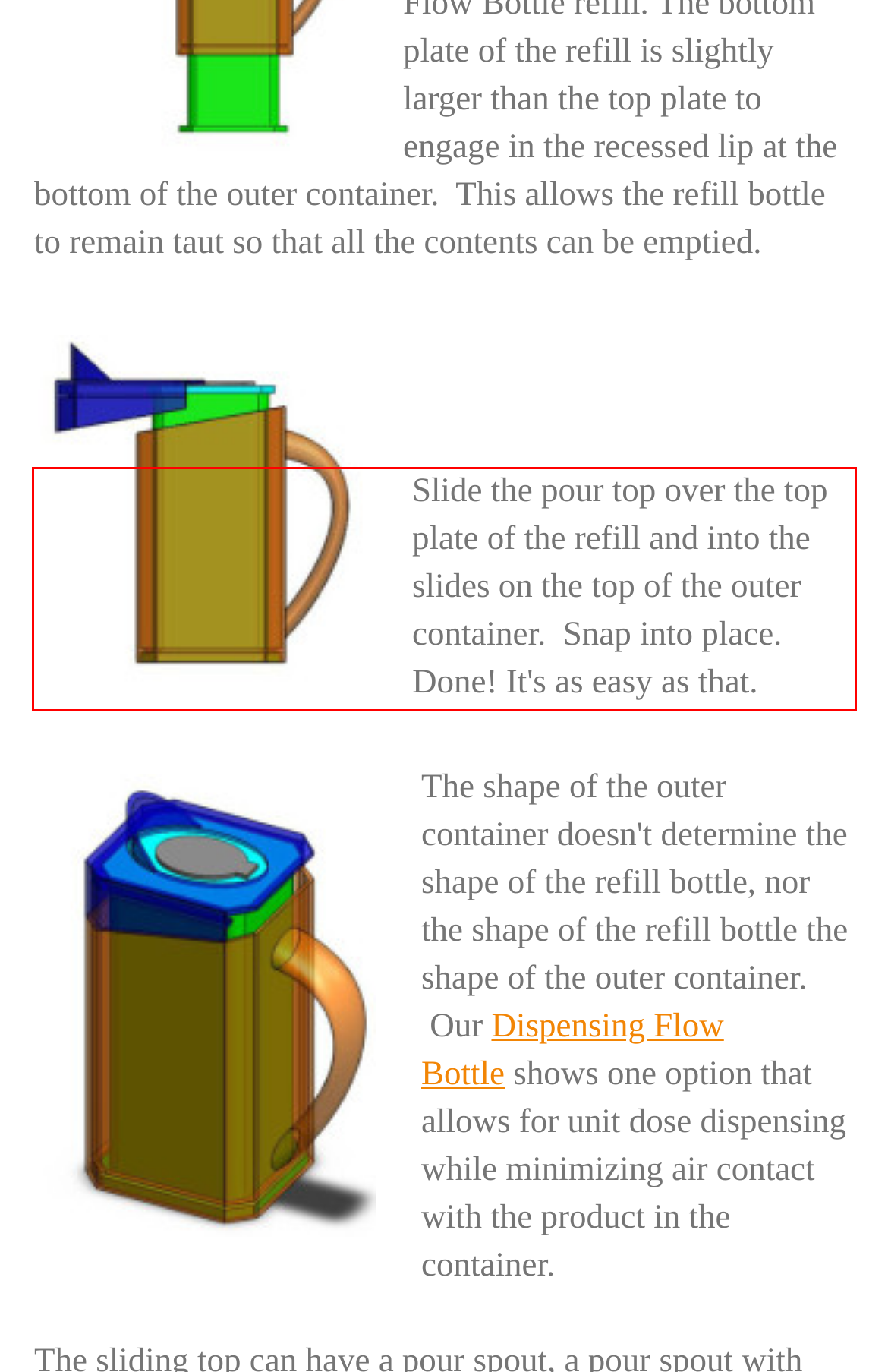Please identify and extract the text content from the UI element encased in a red bounding box on the provided webpage screenshot.

Slide the pour top over the top plate of the refill and into the slides on the top of the outer container. Snap into place. Done! It's as easy as that.